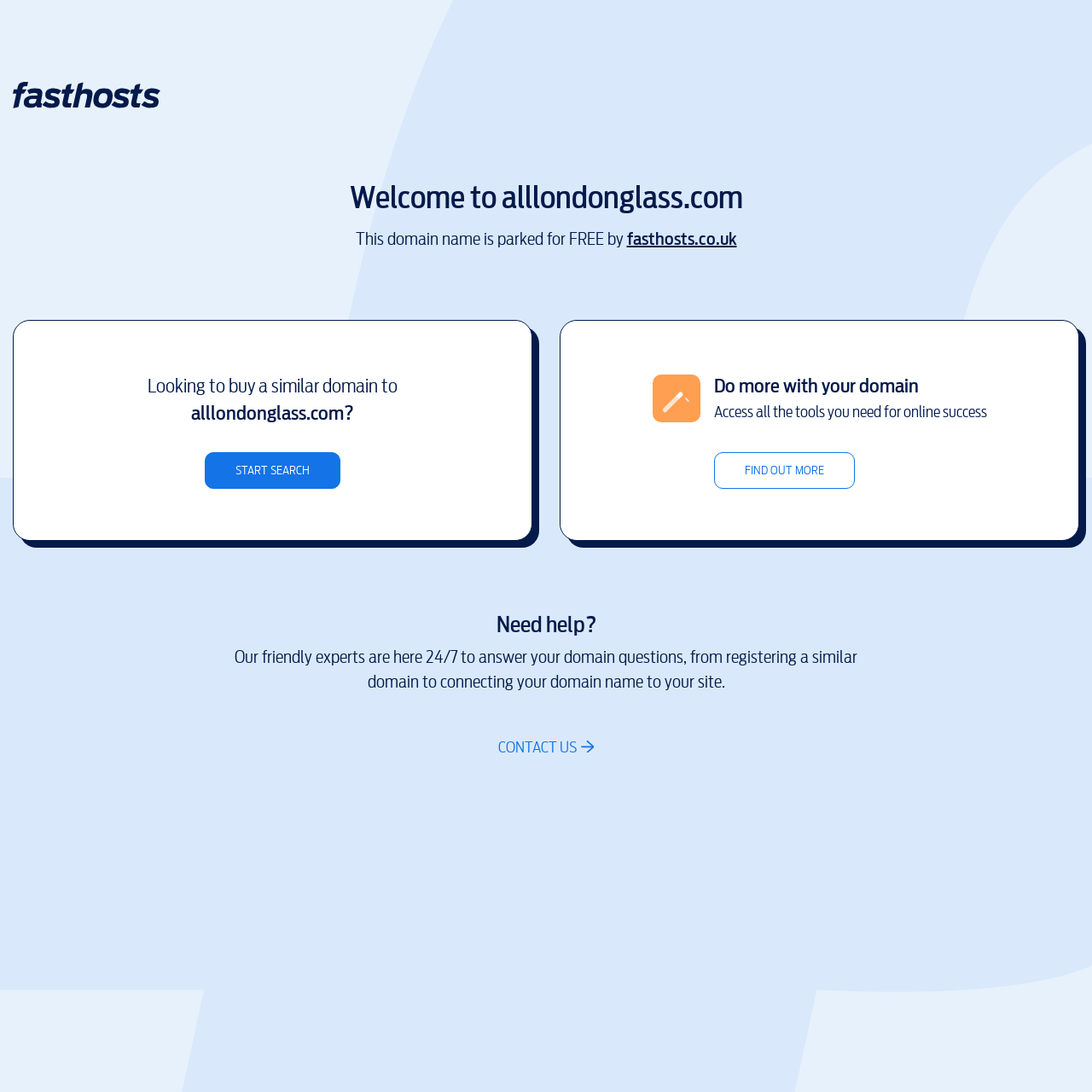Respond with a single word or short phrase to the following question: 
What is the name of the domain parking service?

Fasthosts